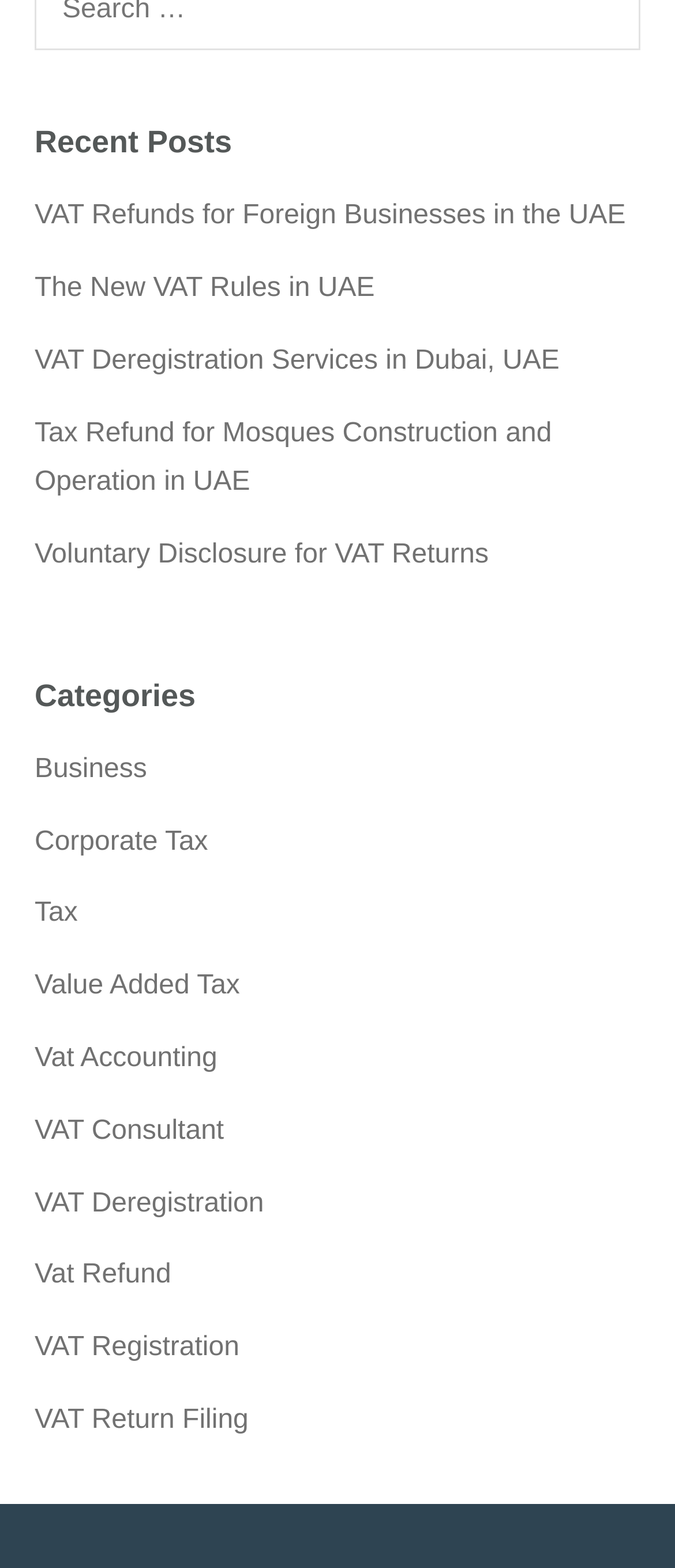Please identify the bounding box coordinates of the clickable element to fulfill the following instruction: "learn about VAT registration". The coordinates should be four float numbers between 0 and 1, i.e., [left, top, right, bottom].

[0.051, 0.85, 0.355, 0.869]